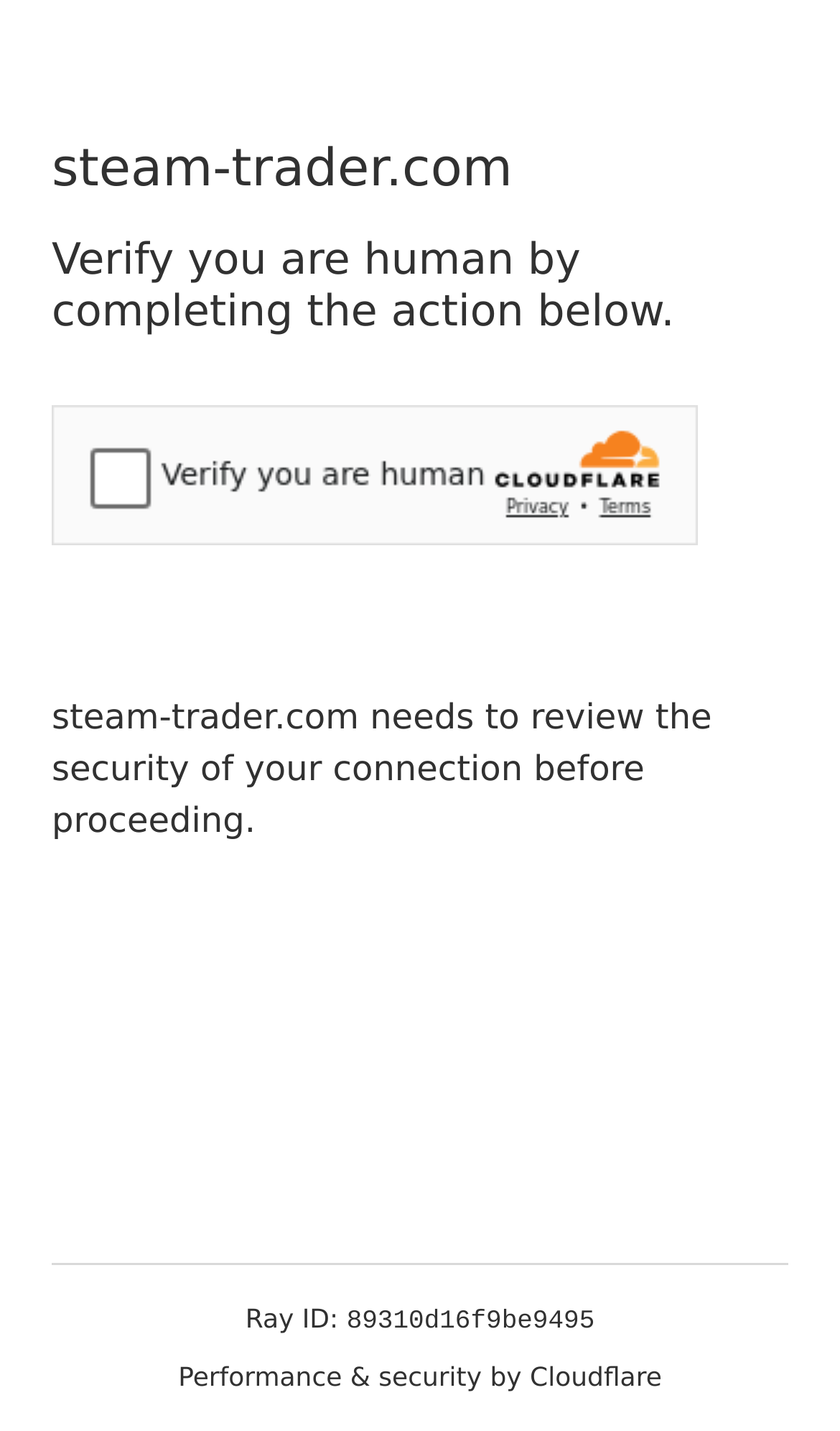What is the domain of the website?
Using the image as a reference, answer with just one word or a short phrase.

steam-trader.com